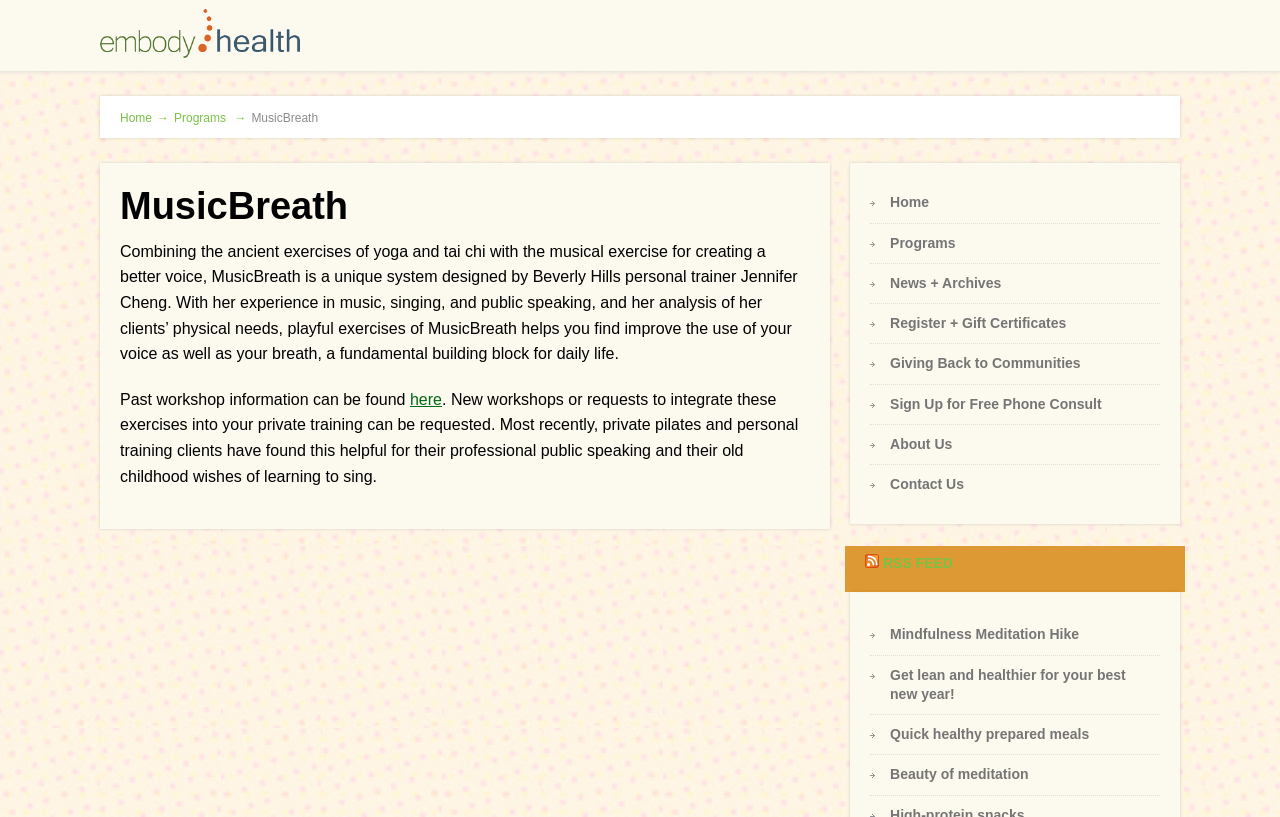Convey a detailed summary of the webpage, mentioning all key elements.

The webpage is about MusicBreath, a unique system that combines yoga, tai chi, and musical exercises to improve voice and breath. At the top left, there is a logo image with the text "Embody Health" and a link to the same. Below this, there are three links: "Home →", "Programs →", and "MusicBreath".

The main content of the page is an article that starts with a heading "MusicBreath" at the top left. Below the heading, there is a paragraph of text that describes MusicBreath as a system designed by Beverly Hills personal trainer Jennifer Cheng, which helps improve voice and breath through playful exercises. 

Further down, there is another paragraph of text that mentions past workshop information and provides a link to access it. The text also mentions that new workshops or requests to integrate these exercises into private training can be requested.

On the right side of the page, there are several links, including "Home", "Programs", "News + Archives", "Register + Gift Certificates", "Giving Back to Communities", "Sign Up for Free Phone Consult", "About Us", and "Contact Us". Below these links, there are more links to specific topics, such as "RSS", "Mindfulness Meditation Hike", "Get lean and healthier for your best new year!", "Quick healthy prepared meals", and "Beauty of meditation". There is also an image link to "RSS" and an image of the "RSS" icon.